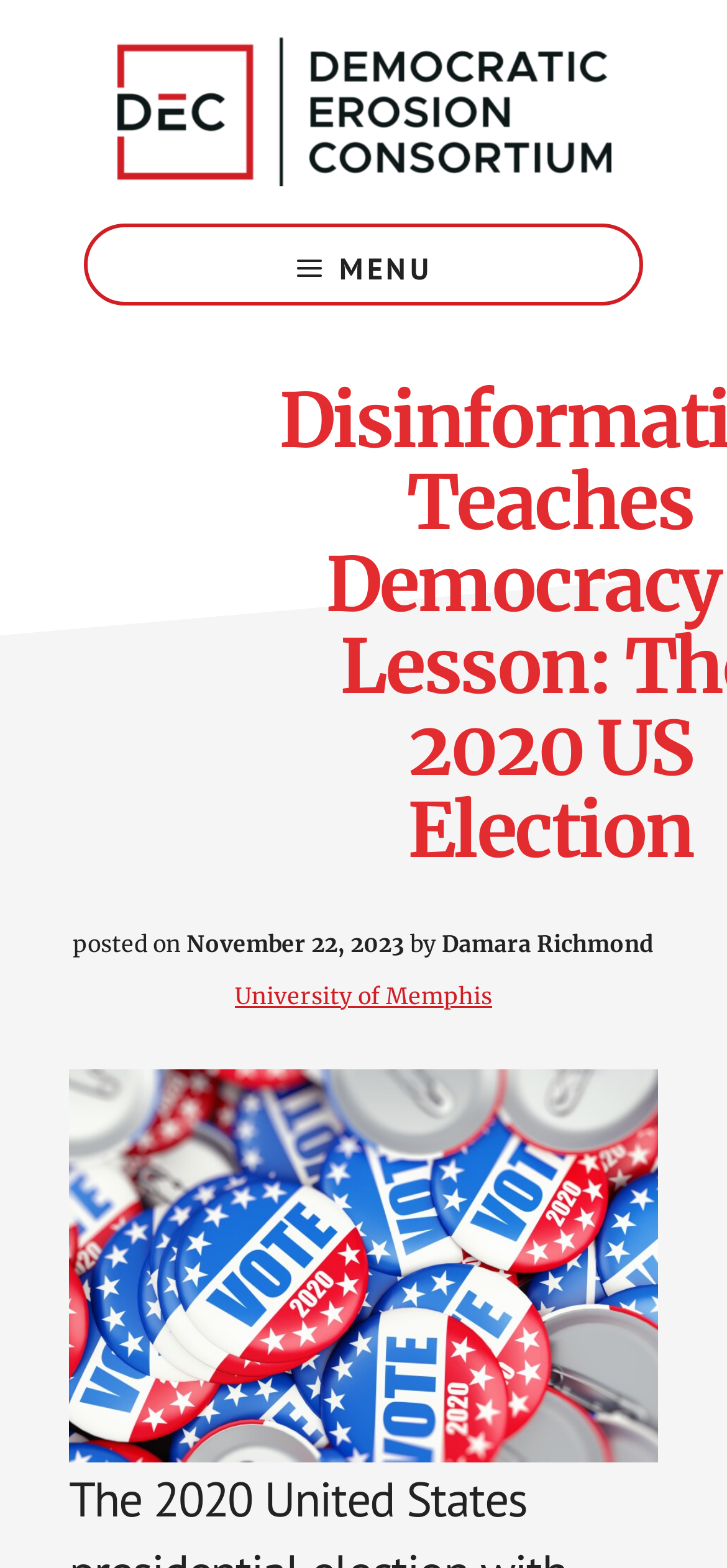Locate the bounding box of the UI element based on this description: "Menu". Provide four float numbers between 0 and 1 as [left, top, right, bottom].

[0.115, 0.143, 0.885, 0.195]